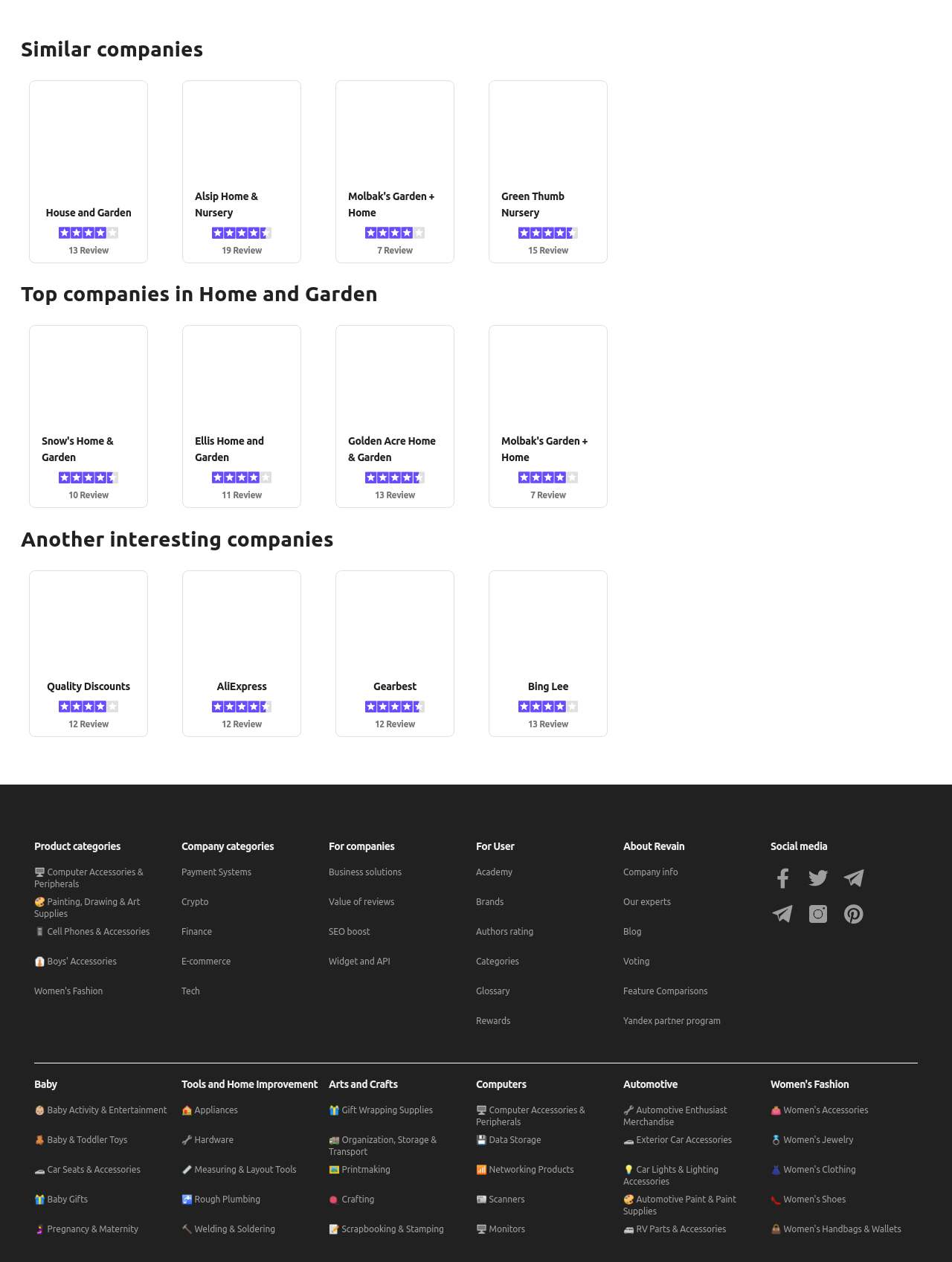What is the rating of Molbak's Garden + Home?
Please give a detailed and thorough answer to the question, covering all relevant points.

I found the rating of Molbak's Garden + Home by looking at the image description 'Revainrating 4 out of 5' next to its logo.